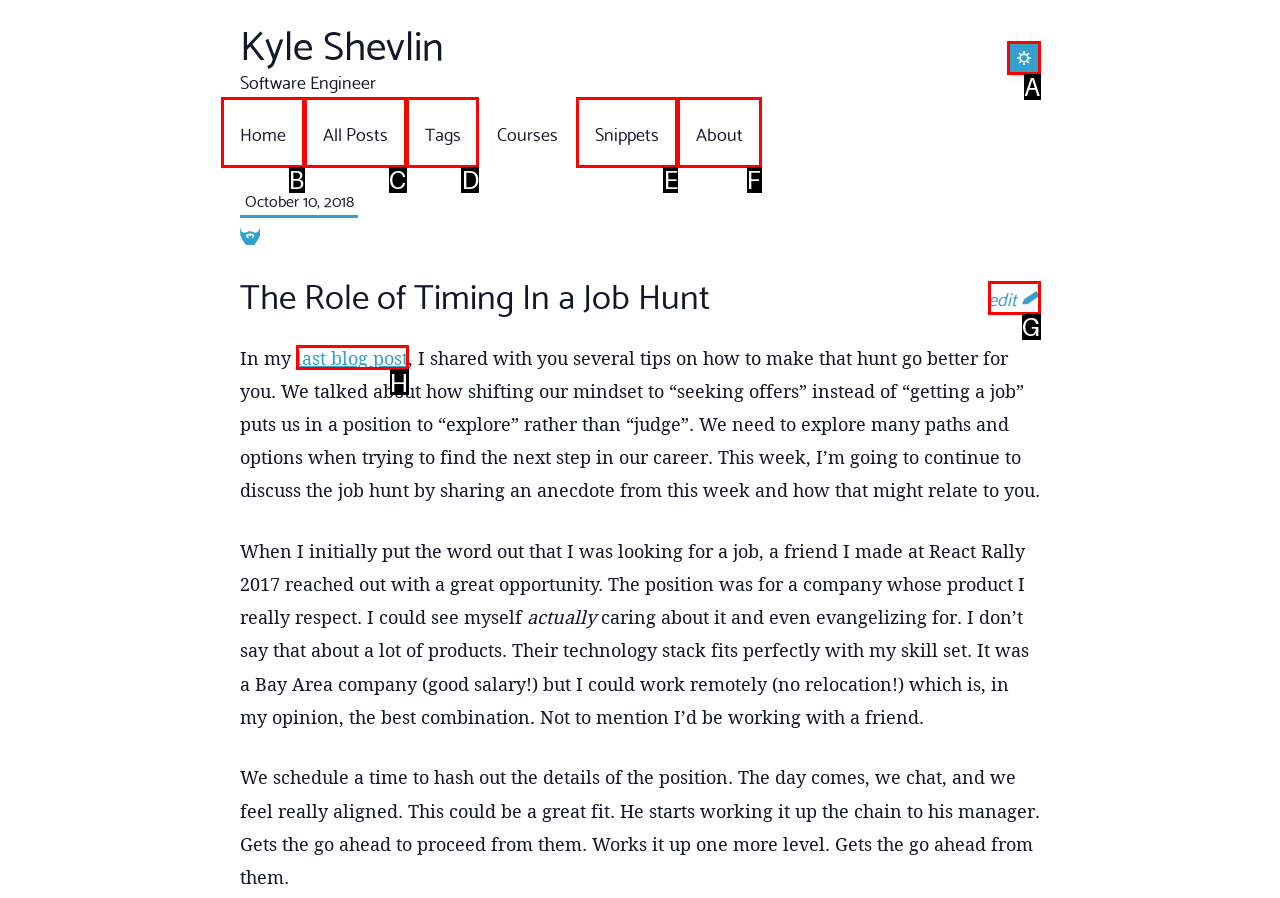Choose the letter that best represents the description: last blog post. Provide the letter as your response.

H